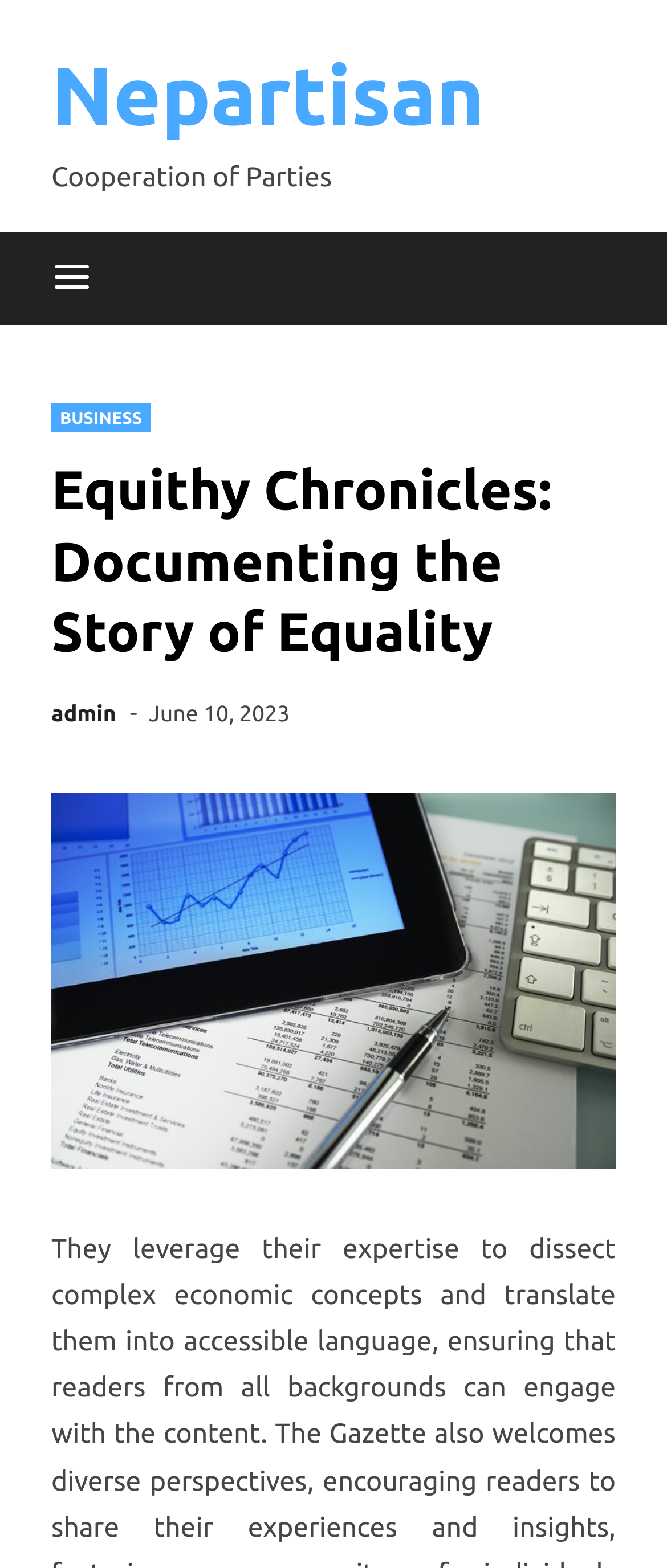Extract the main title from the webpage and generate its text.

Equithy Chronicles: Documenting the Story of Equality